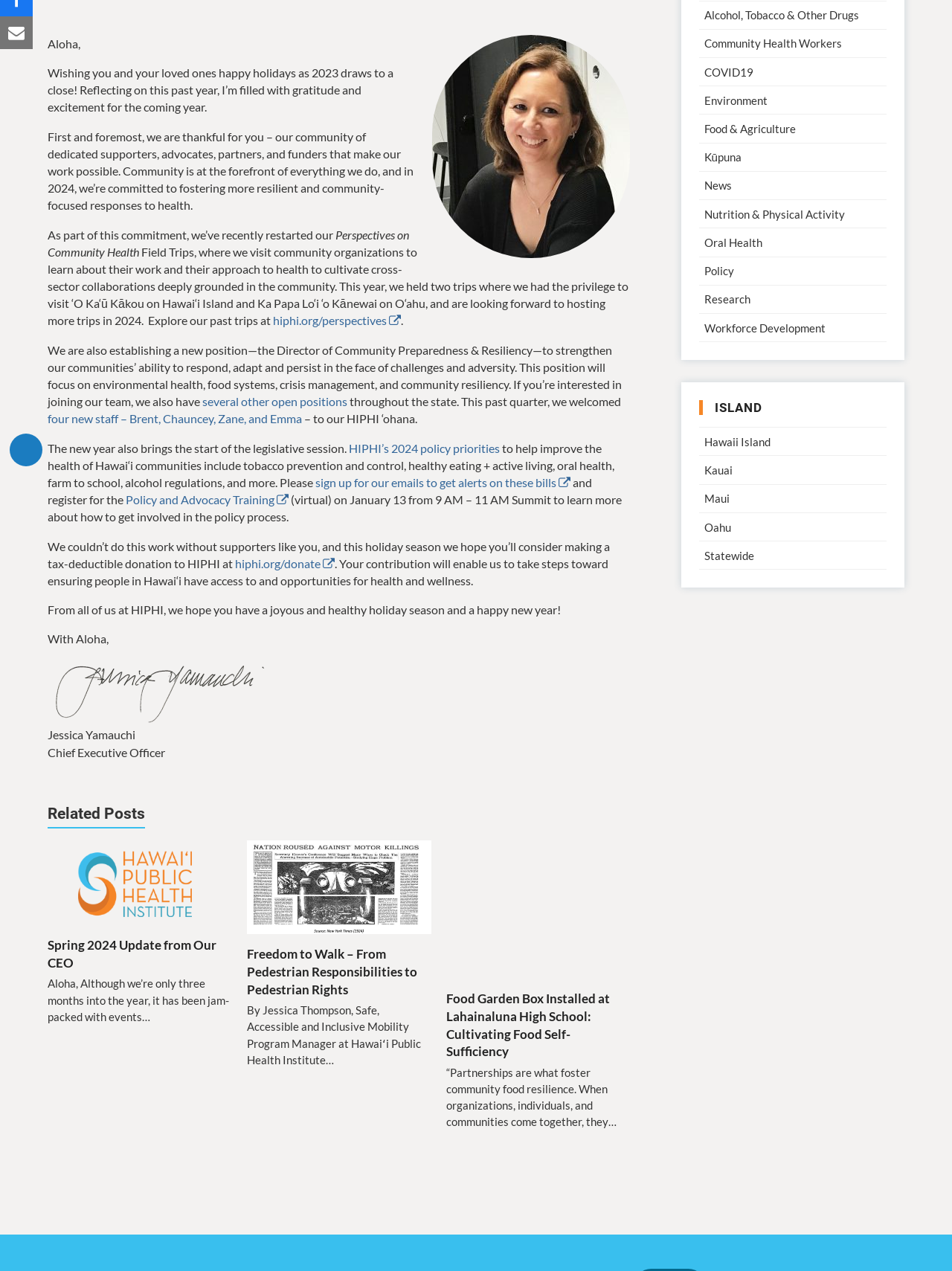Locate the UI element described as follows: "Maui". Return the bounding box coordinates as four float numbers between 0 and 1 in the order [left, top, right, bottom].

[0.735, 0.381, 0.931, 0.403]